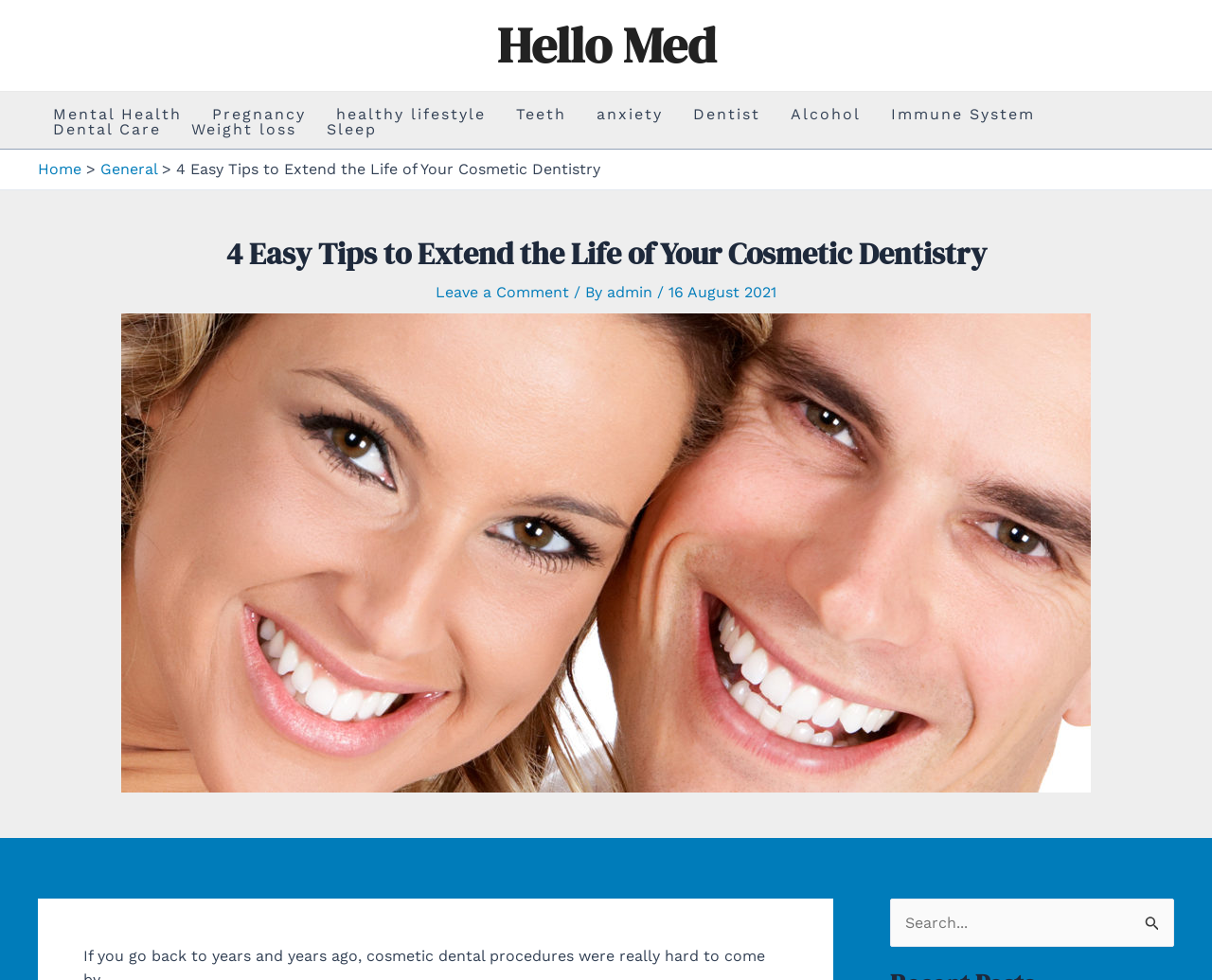What is the date of the article?
Your answer should be a single word or phrase derived from the screenshot.

16 August 2021